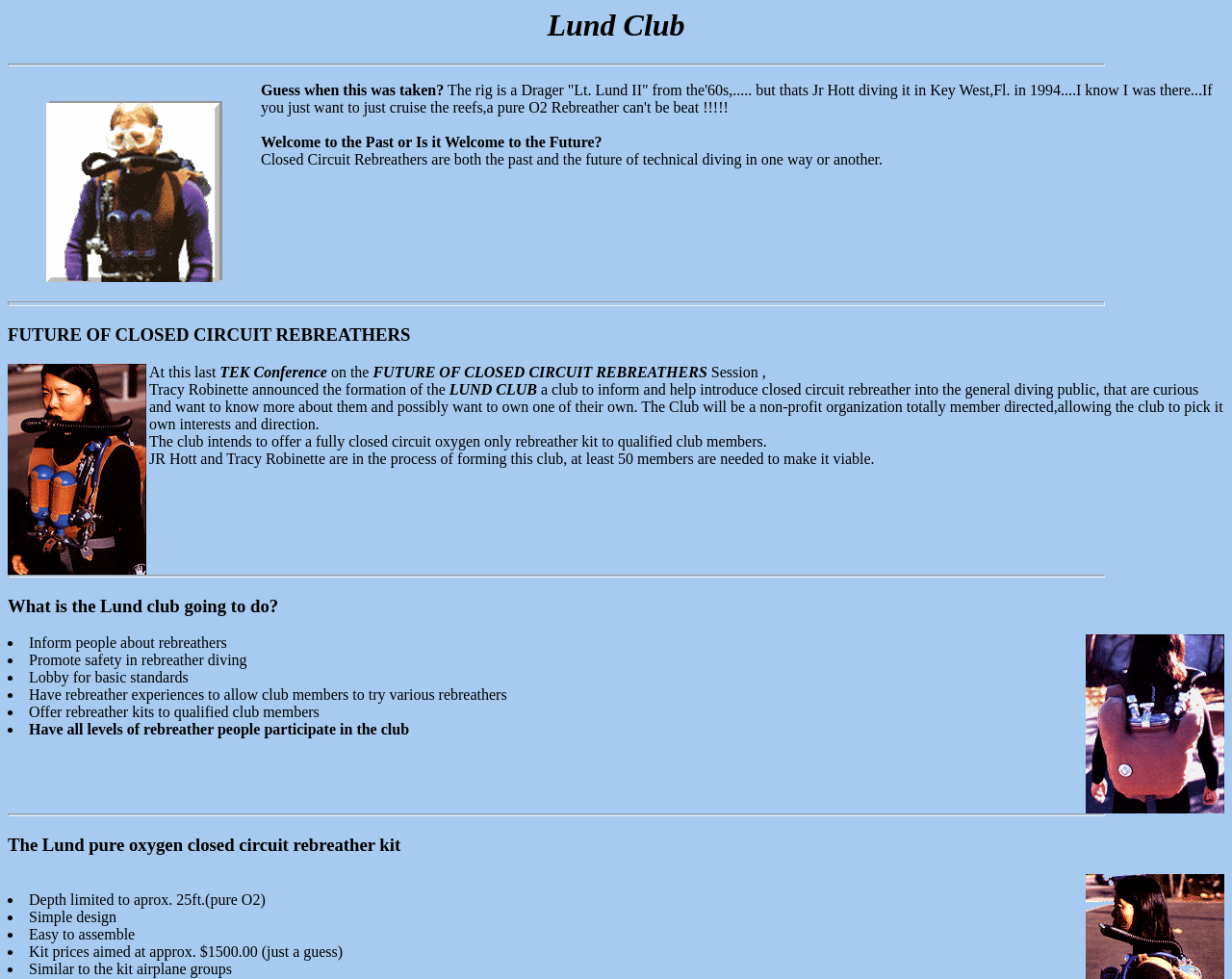Explain the webpage's layout and main content in detail.

The webpage is about the Lund Club, a non-profit organization focused on promoting closed circuit rebreathers in the diving community. At the top of the page, there is a heading "Lund Club" followed by a horizontal separator. Below the separator, there is an image labeled "DIVE PHOTO" on the left side, and a text "Guess when this was taken?" next to it. 

On the right side of the image, there is a paragraph of text describing a diving experience in Key West, Florida, in 1994. Below this text, there is another paragraph discussing the benefits of closed circuit rebreathers for technical diving. 

Further down the page, there is a horizontal separator, followed by a heading "FUTURE OF CLOSED CIRCUIT REBREATHERS" and an image labeled "Lund 1" on the left side. Next to the image, there are several lines of text describing the formation of the Lund Club, its goals, and its plans to offer rebreather kits to qualified members.

Below this section, there is another horizontal separator, followed by a heading "What is the Lund club going to do?" and an image labeled "Lund2" on the right side. Next to the image, there is a list of bullet points outlining the club's objectives, including informing people about rebreathers, promoting safety, lobbying for standards, and offering rebreather experiences and kits to members.

Finally, at the bottom of the page, there is a heading "The Lund pure oxygen closed circuit rebreather kit" and a list of bullet points describing the features of the kit, including its depth limitation, simple design, ease of assembly, and estimated price.